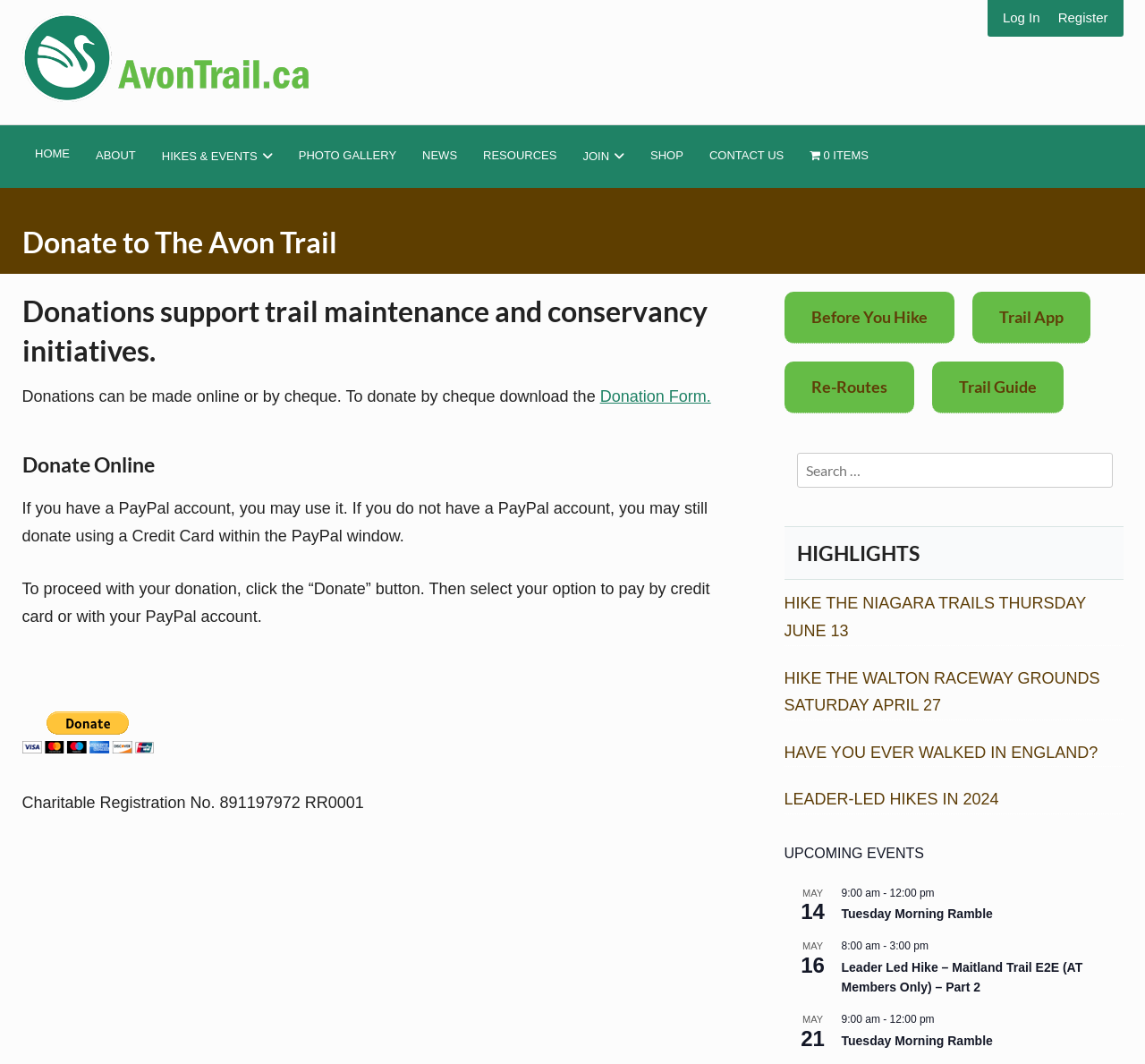Please provide the bounding box coordinates for the element that needs to be clicked to perform the following instruction: "Learn about AR/VR development services". The coordinates should be given as four float numbers between 0 and 1, i.e., [left, top, right, bottom].

None